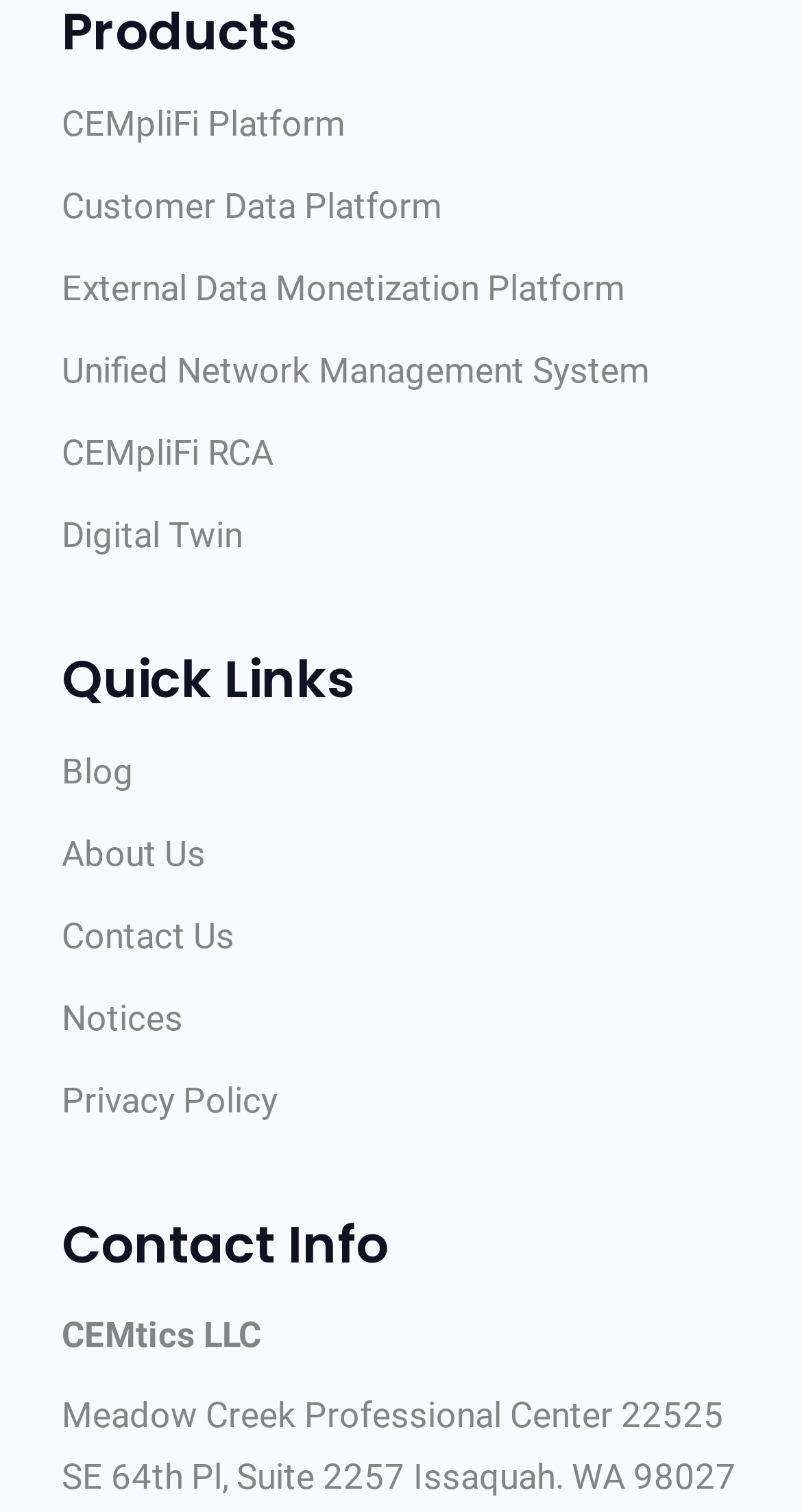What is the address of the company?
Refer to the image and give a detailed answer to the query.

I found the company address by looking at the 'Contact Info' section, where it is written as 'Meadow Creek Professional Center 22525 SE 64th Pl, Suite 2257 Issaquah. WA 98027' in a static text element.